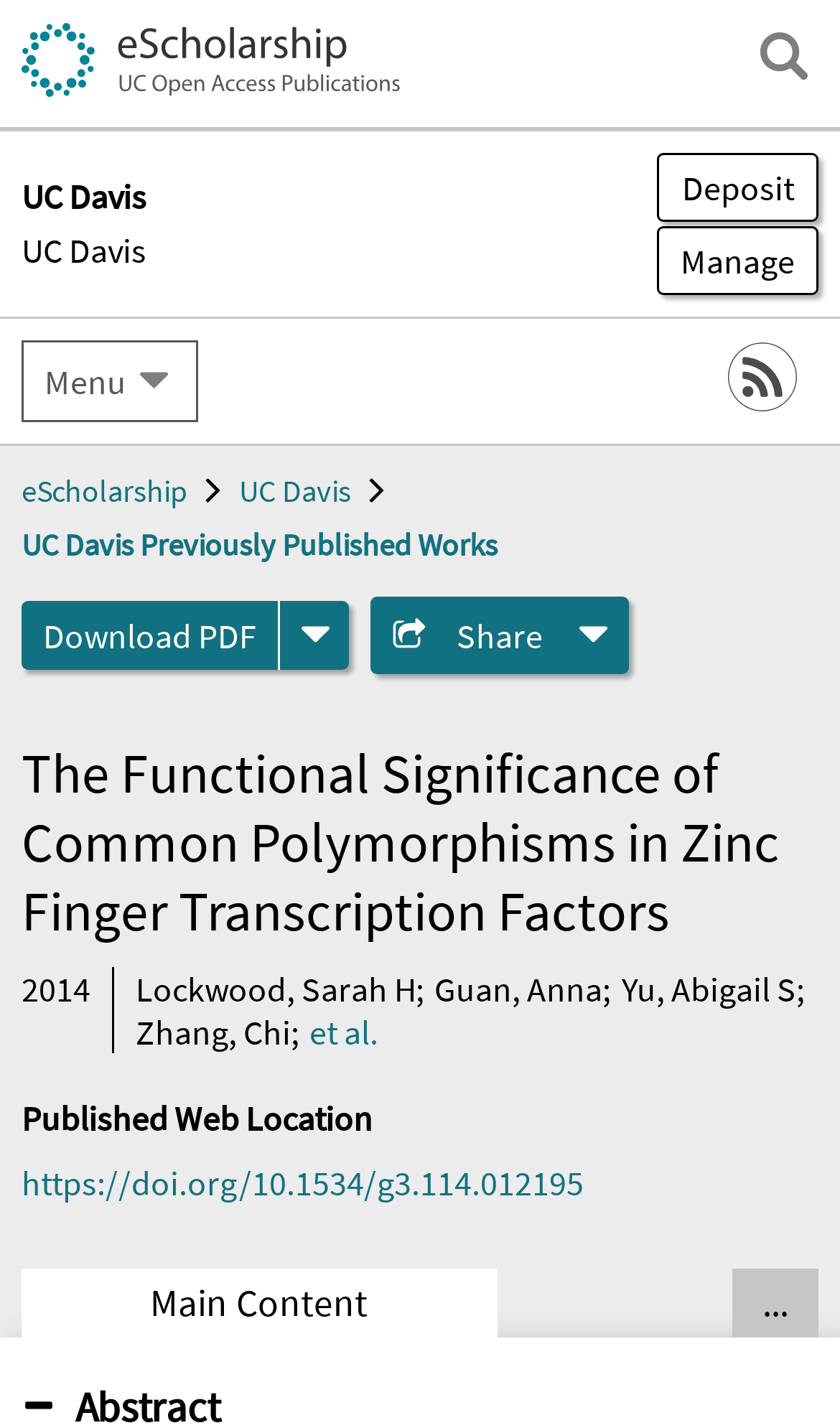Bounding box coordinates are specified in the format (top-left x, top-left y, bottom-right x, bottom-right y). All values are floating point numbers bounded between 0 and 1. Please provide the bounding box coordinate of the region this sentence describes: UC Davis Previously Published Works

[0.026, 0.441, 0.592, 0.468]